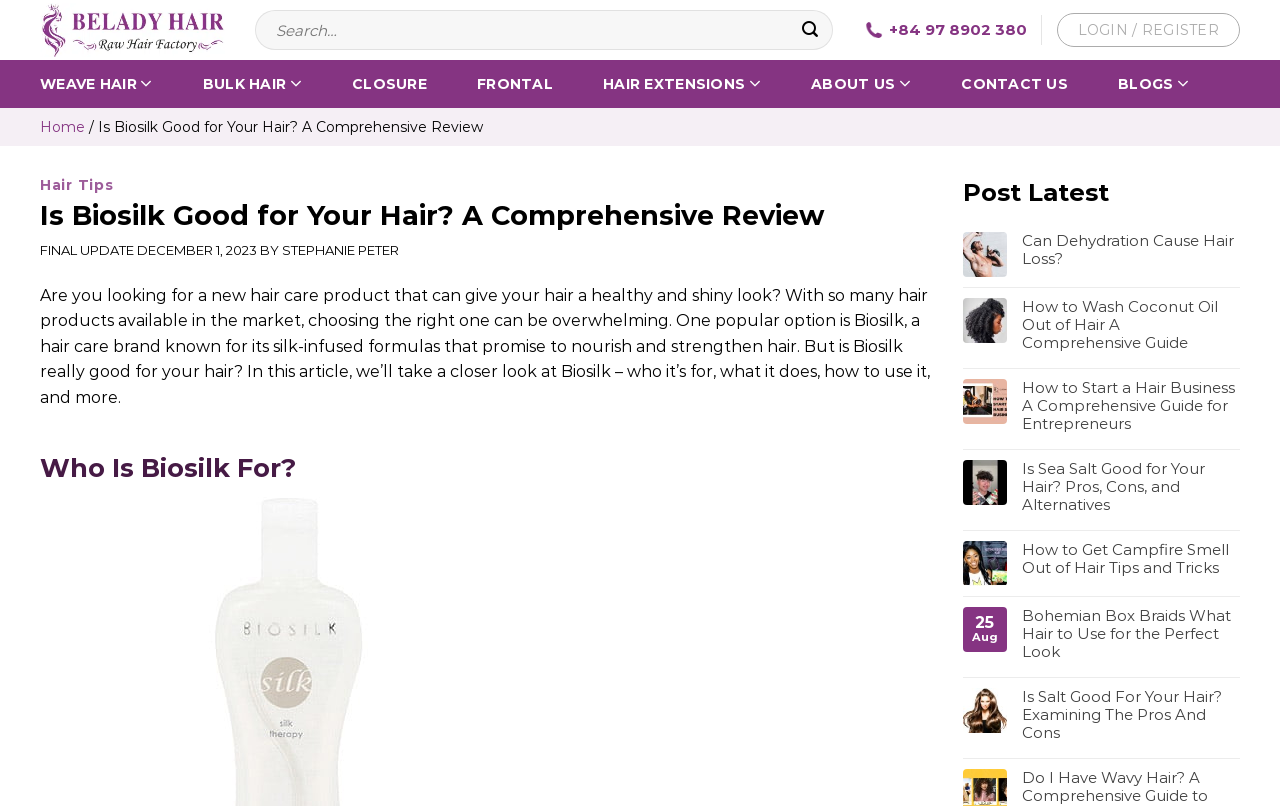Specify the bounding box coordinates of the area to click in order to execute this command: 'Search for something'. The coordinates should consist of four float numbers ranging from 0 to 1, and should be formatted as [left, top, right, bottom].

[0.199, 0.012, 0.651, 0.062]